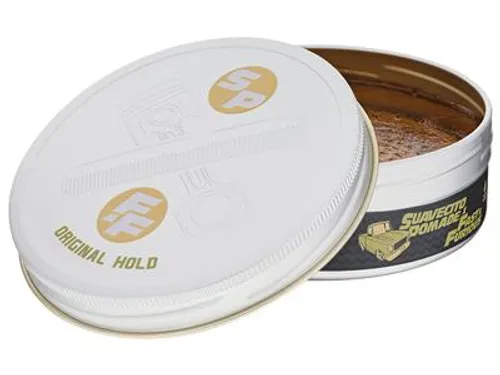Using the information in the image, could you please answer the following question in detail:
What is the scent of the pomade?

The caption states that the pomade has a distinctive Quarter Mile scent, making it a unique feature of the product.